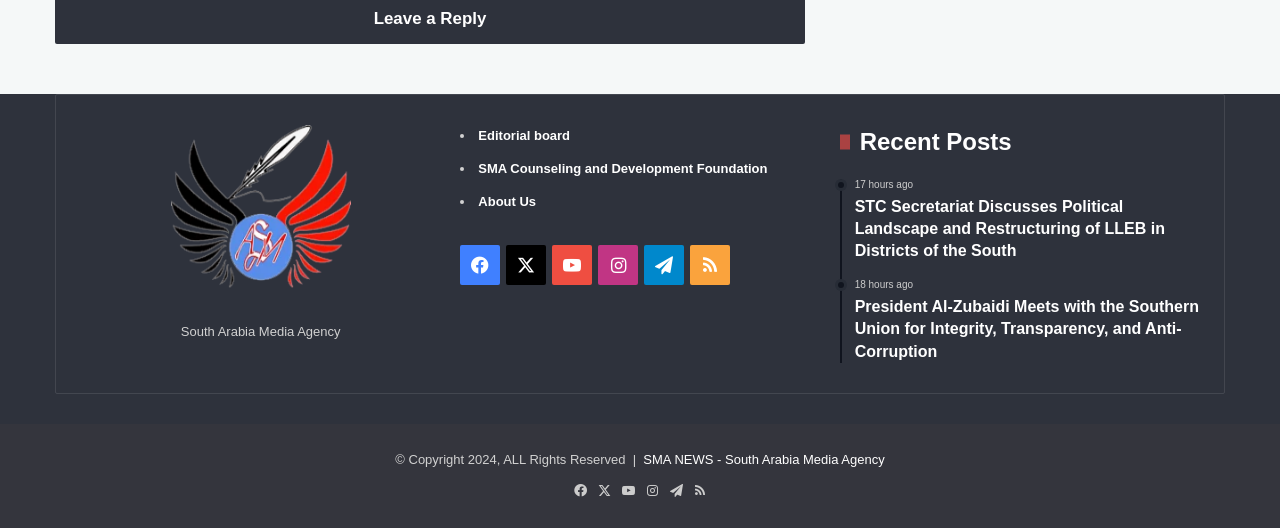Find the bounding box coordinates of the element you need to click on to perform this action: 'Check recent posts'. The coordinates should be represented by four float values between 0 and 1, in the format [left, top, right, bottom].

[0.672, 0.243, 0.79, 0.294]